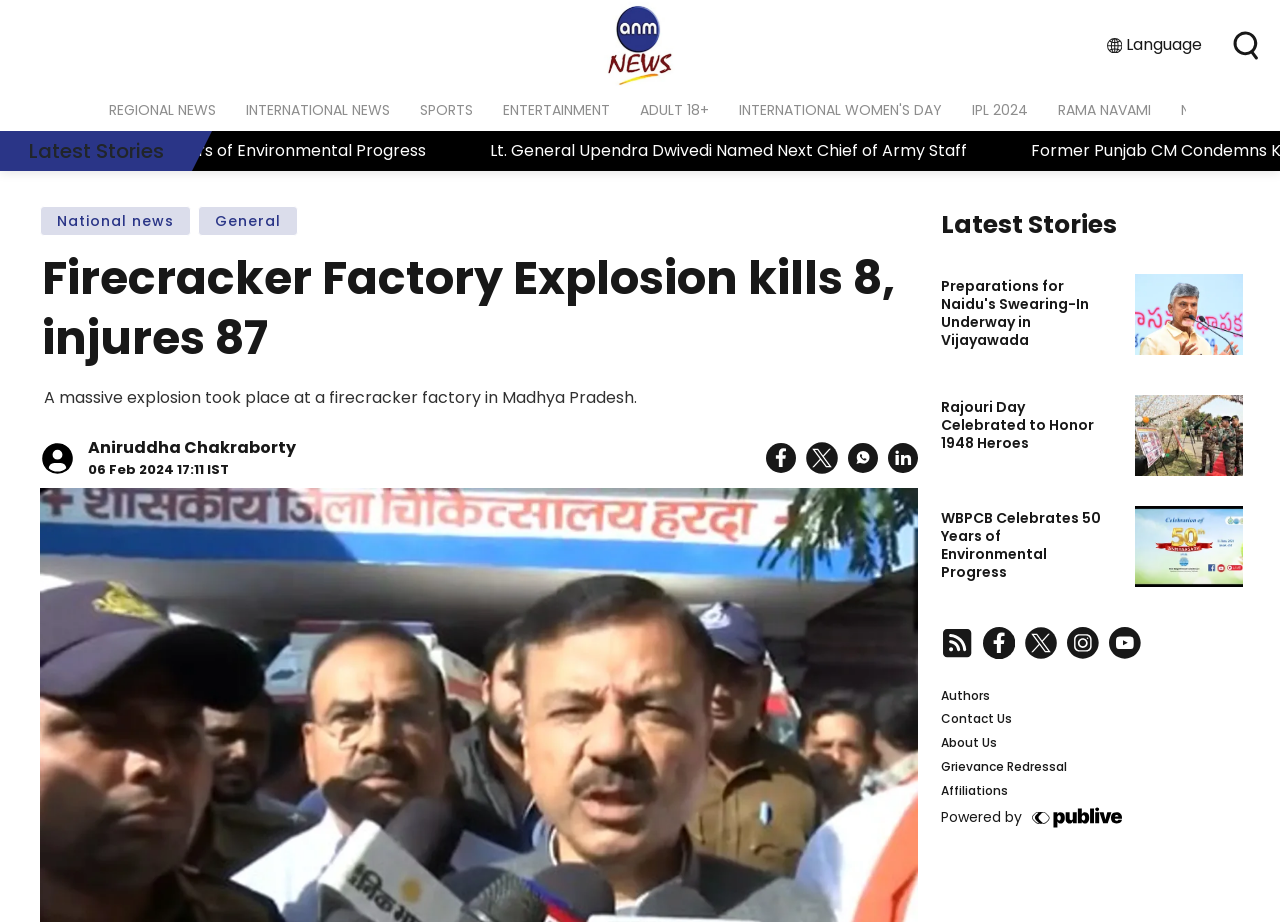Bounding box coordinates are given in the format (top-left x, top-left y, bottom-right x, bottom-right y). All values should be floating point numbers between 0 and 1. Provide the bounding box coordinate for the UI element described as: aria-label="ANM English rss feed"

[0.735, 0.68, 0.76, 0.715]